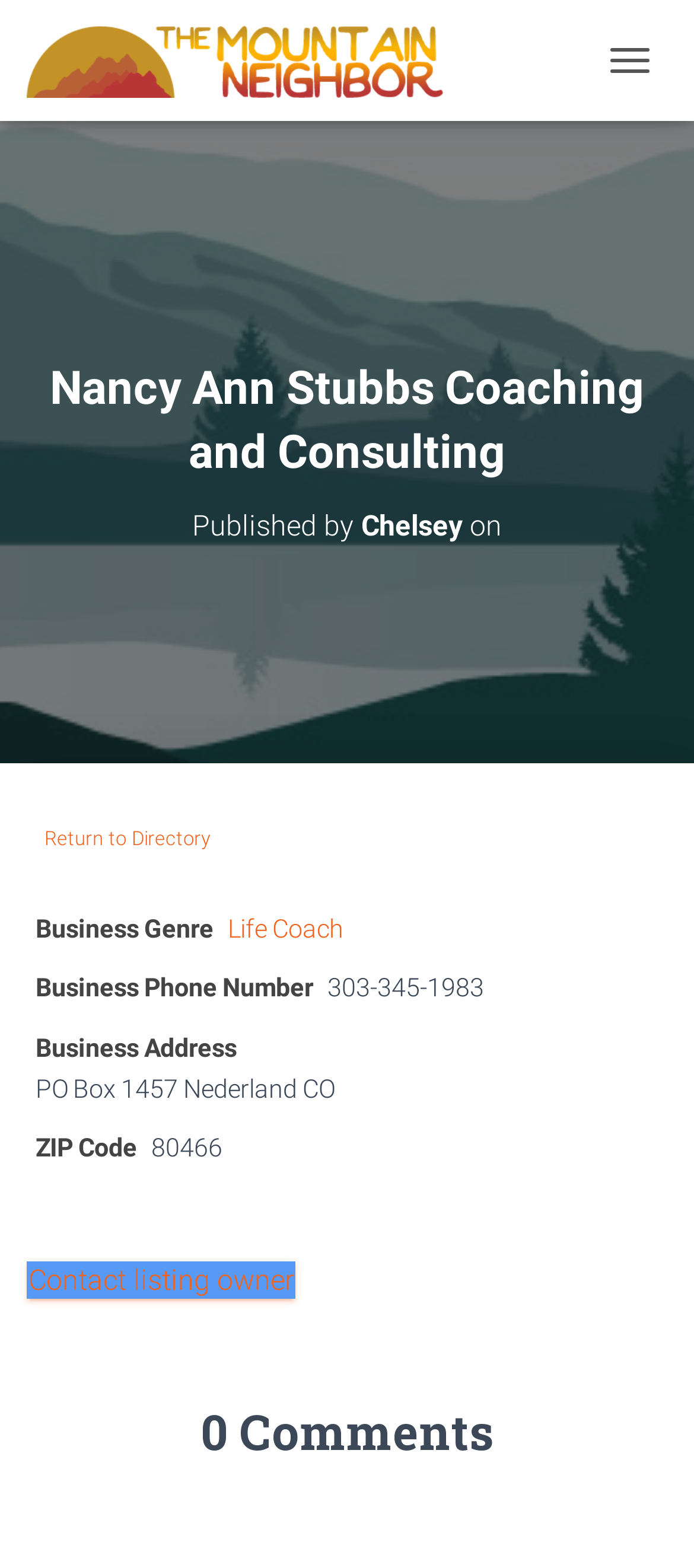Where is Nancy Ann Stubbs' business located?
Please describe in detail the information shown in the image to answer the question.

Under the 'Business Address' section, I found the address 'PO Box 1457 Nederland CO', which indicates that Nancy Ann Stubbs' business is located in Nederland, Colorado.